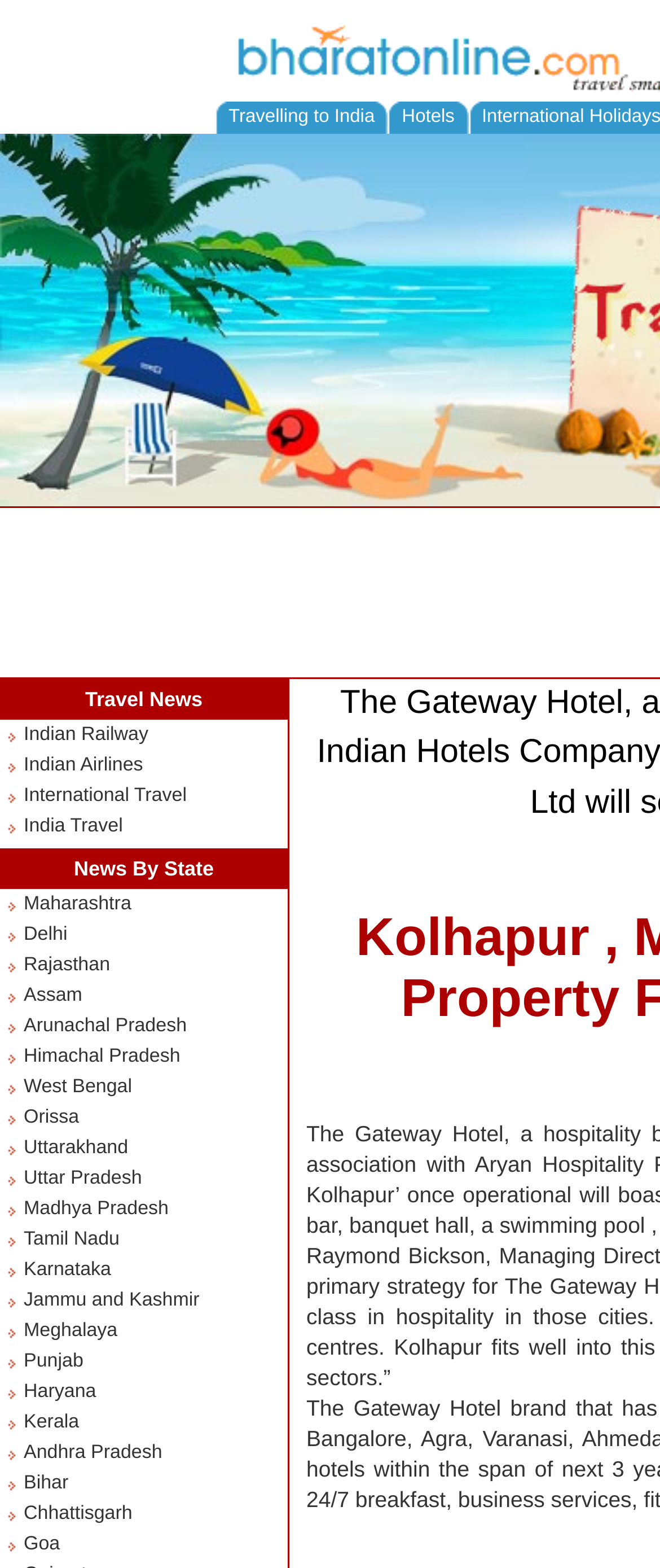Highlight the bounding box coordinates of the region I should click on to meet the following instruction: "Click on Indian Railway".

[0.036, 0.462, 0.225, 0.475]